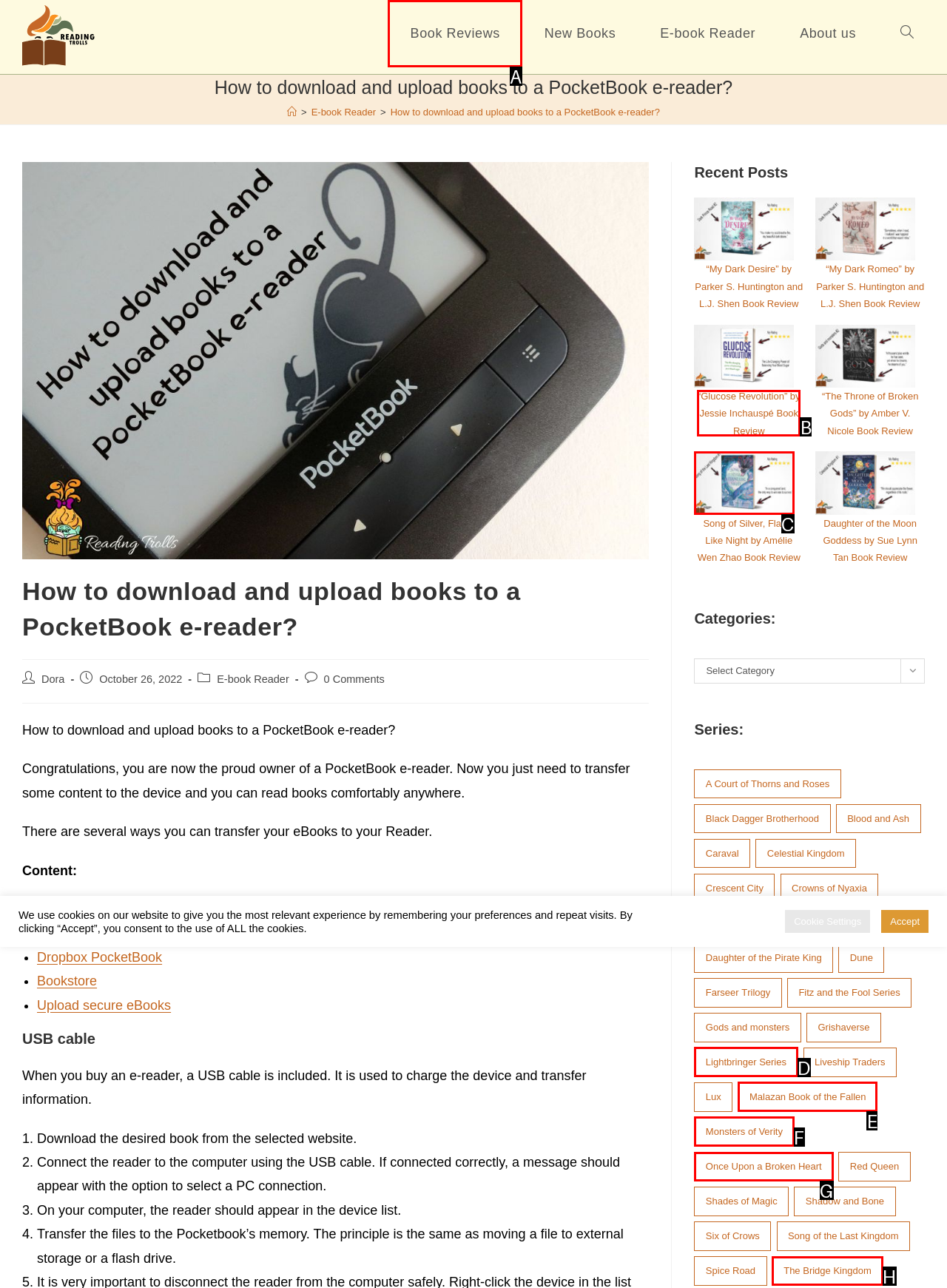Select the HTML element that should be clicked to accomplish the task: Click on 'Book Reviews' Reply with the corresponding letter of the option.

A